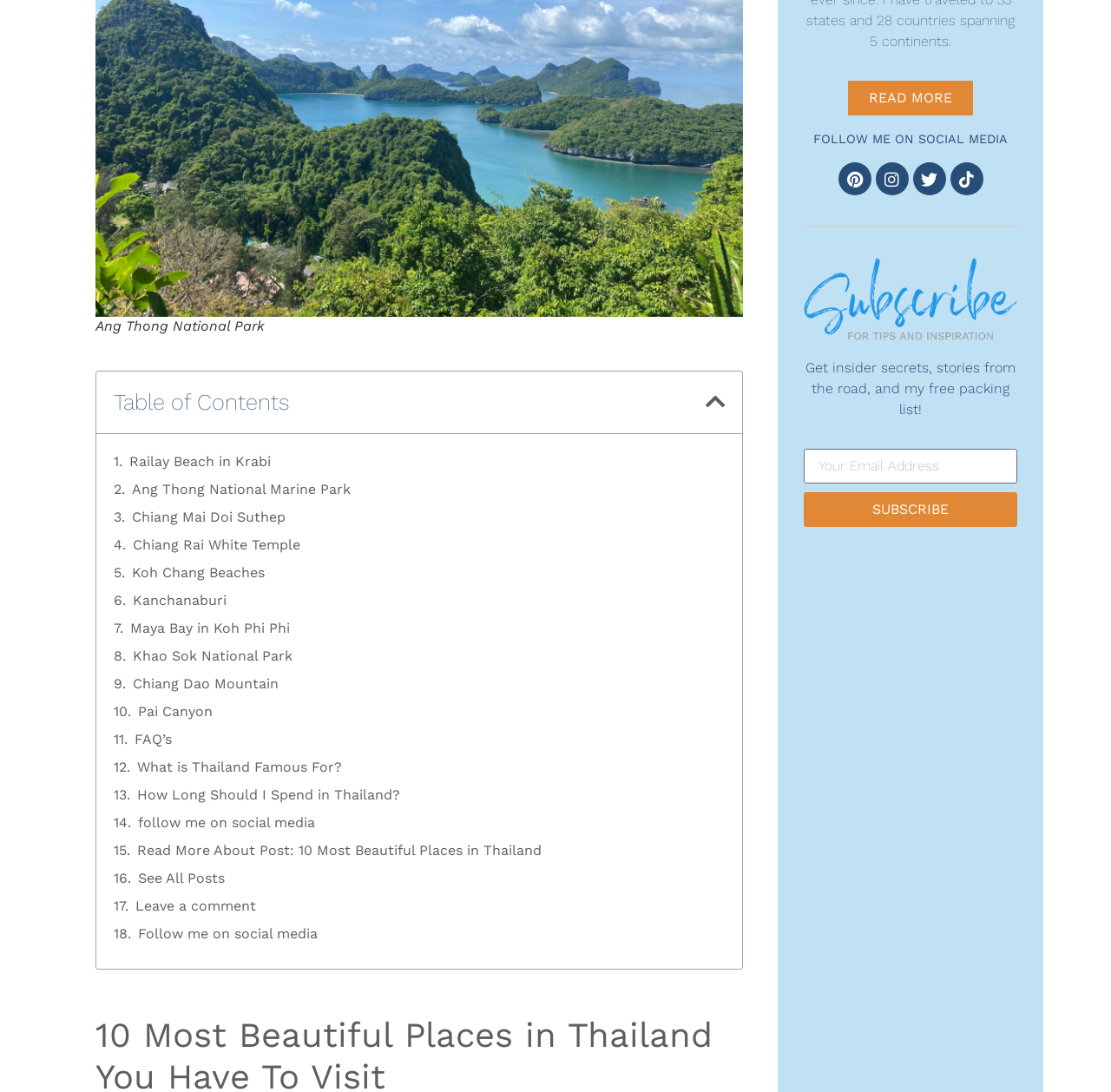Locate the bounding box coordinates of the UI element described by: "Instagram". The bounding box coordinates should consist of four float numbers between 0 and 1, i.e., [left, top, right, bottom].

[0.788, 0.149, 0.818, 0.179]